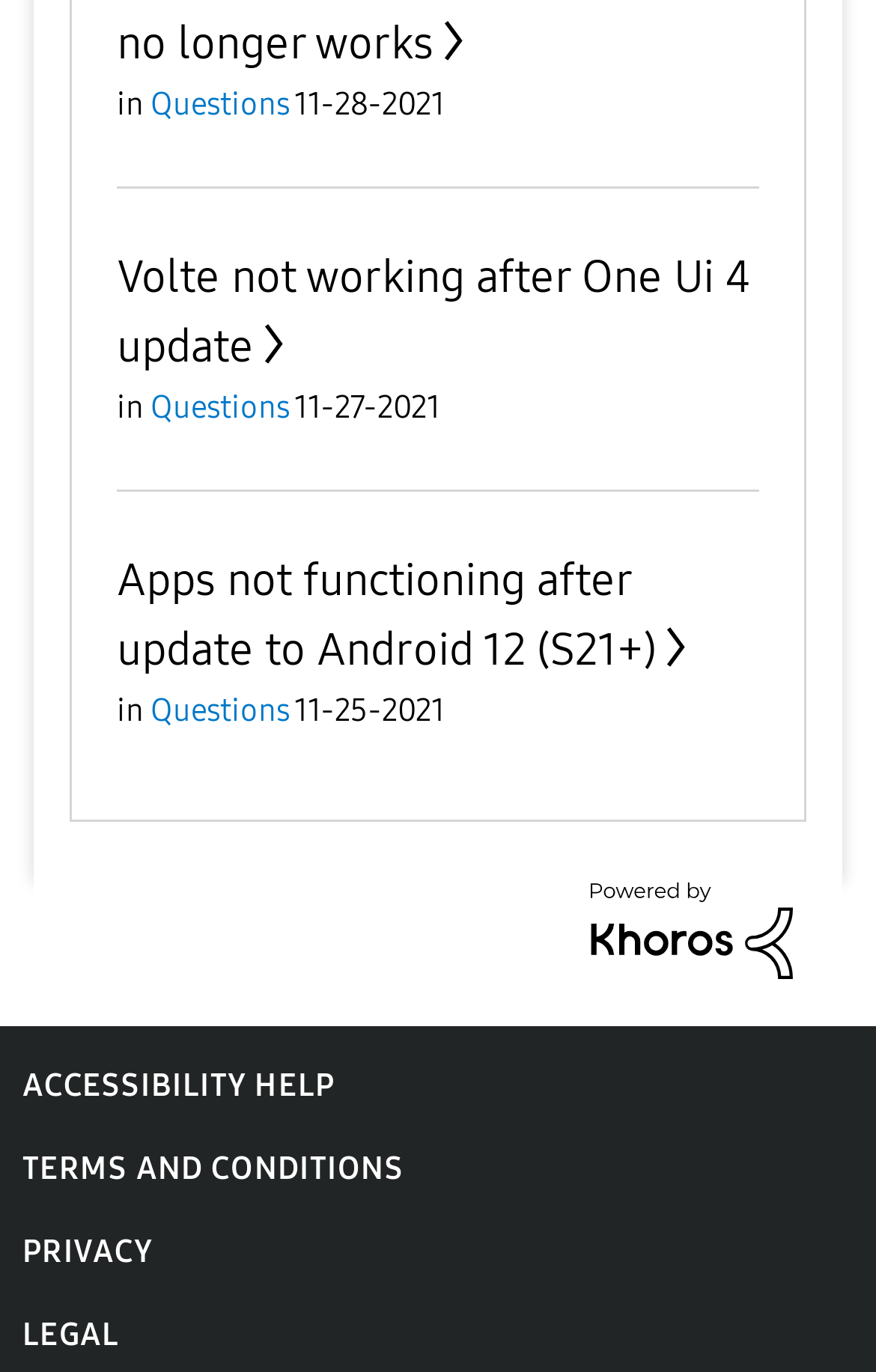Using the provided description: "Questions", find the bounding box coordinates of the corresponding UI element. The output should be four float numbers between 0 and 1, in the format [left, top, right, bottom].

[0.172, 0.504, 0.331, 0.532]